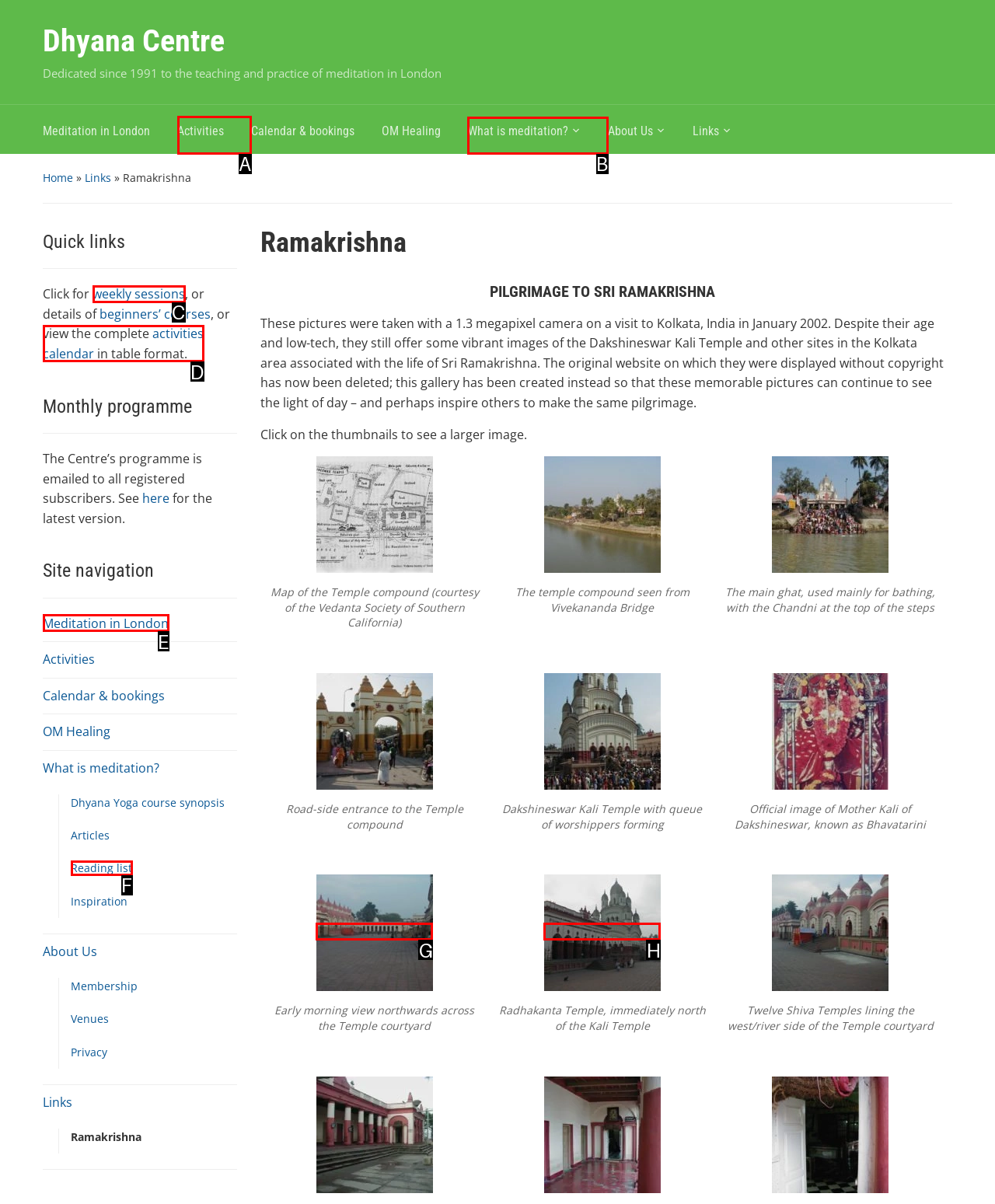Determine which HTML element to click on in order to complete the action: Open 'What is meditation?'.
Reply with the letter of the selected option.

B